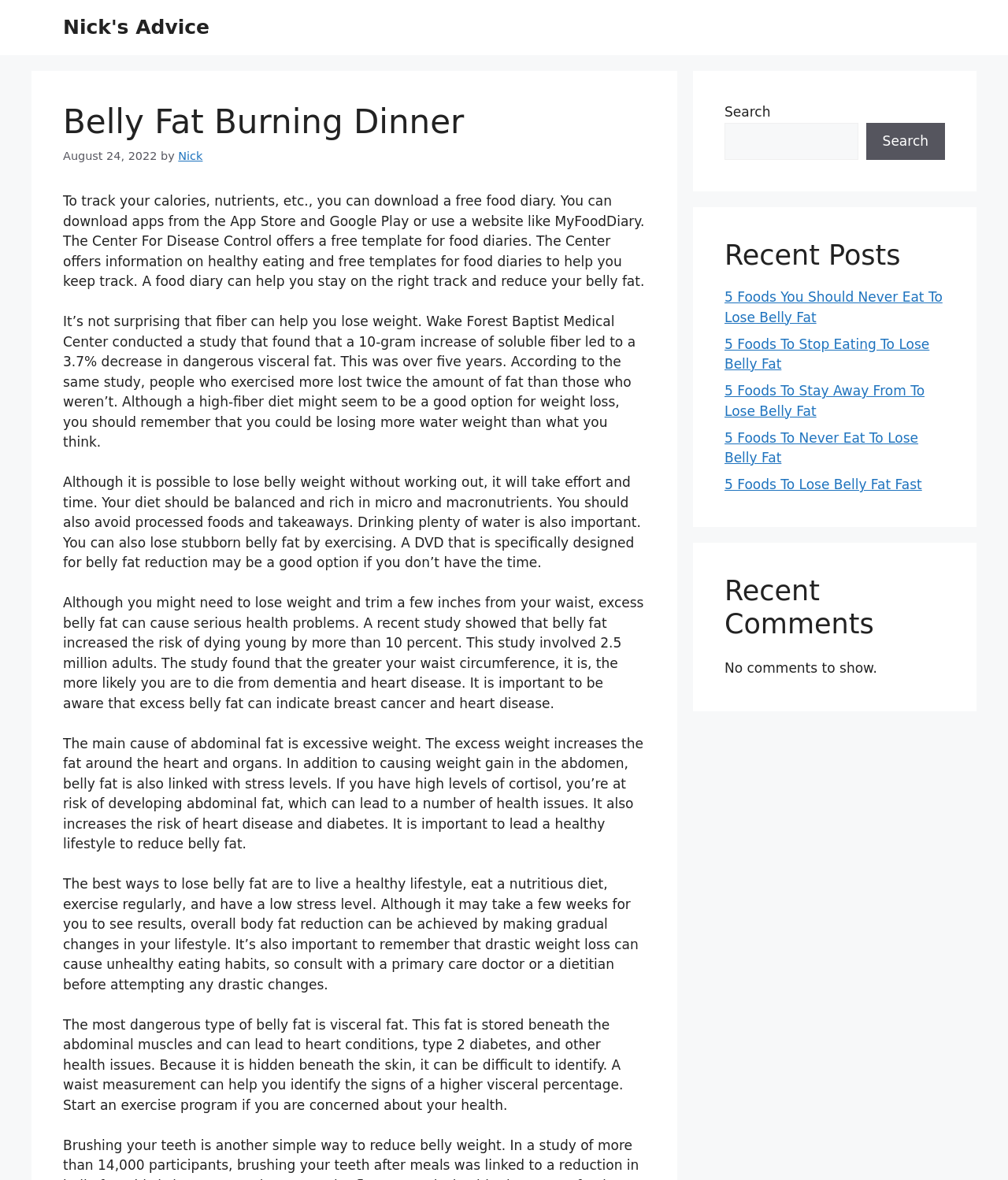Highlight the bounding box coordinates of the region I should click on to meet the following instruction: "Explore recent comments".

[0.719, 0.486, 0.938, 0.542]